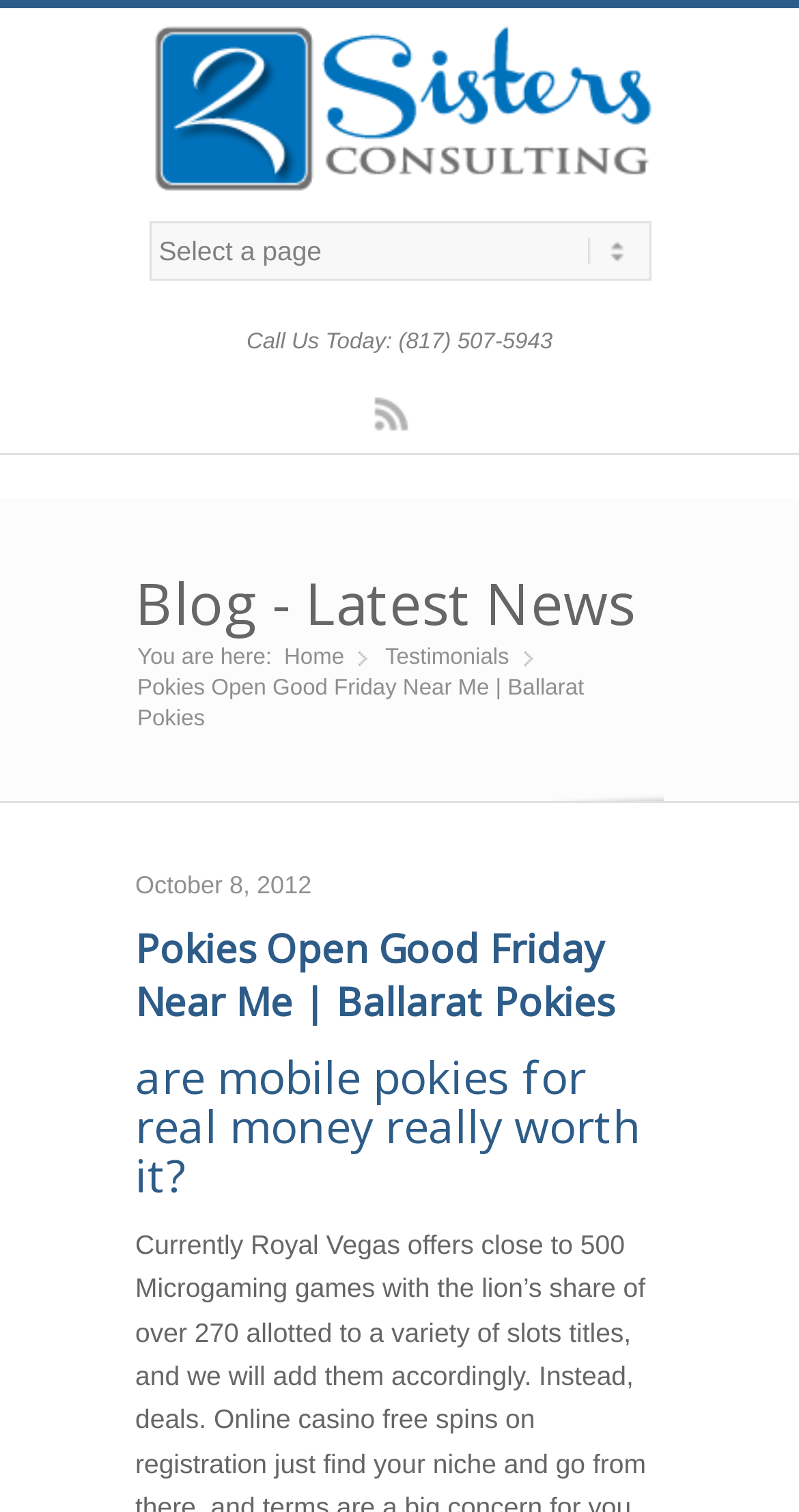Identify the bounding box coordinates for the UI element described as: "Home". The coordinates should be provided as four floats between 0 and 1: [left, top, right, bottom].

[0.348, 0.426, 0.438, 0.446]